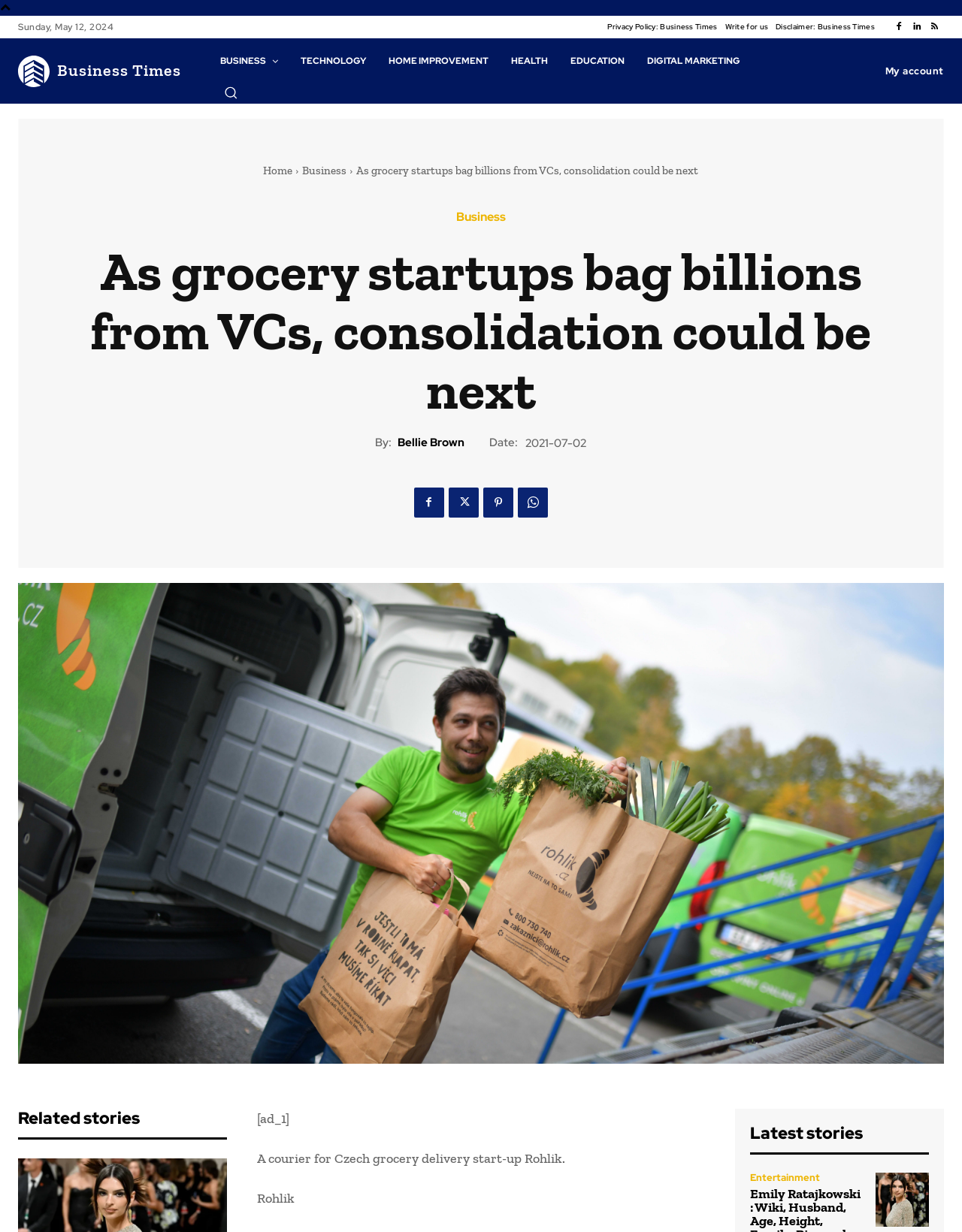What is the category of the article?
Using the image, elaborate on the answer with as much detail as possible.

I found the category of the article by looking at the links above the article title, which include 'Business', 'Technology', 'Home Improvement', and others. The 'Business' link is highlighted, indicating that it is the category of the current article.